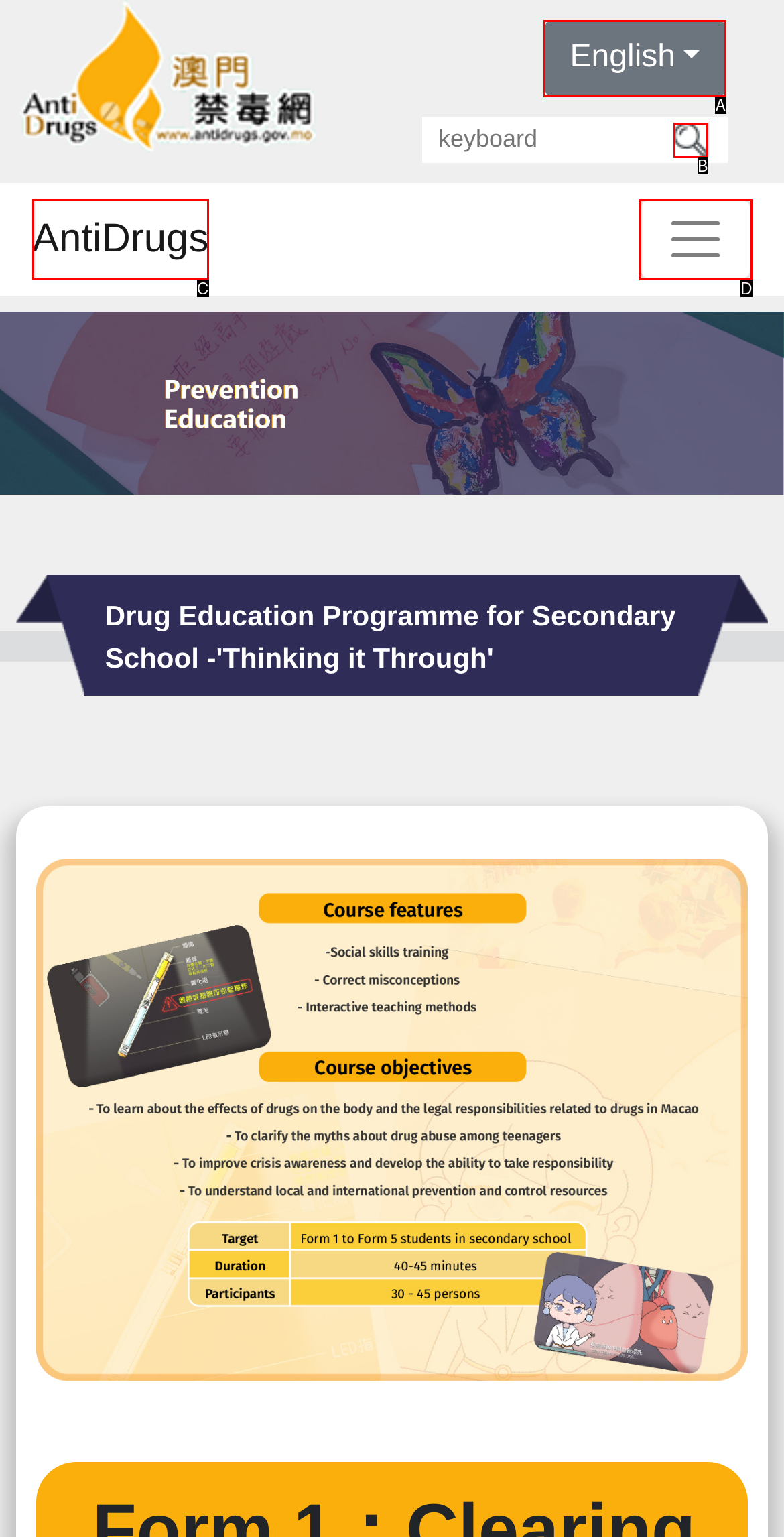Please identify the UI element that matches the description: English
Respond with the letter of the correct option.

A